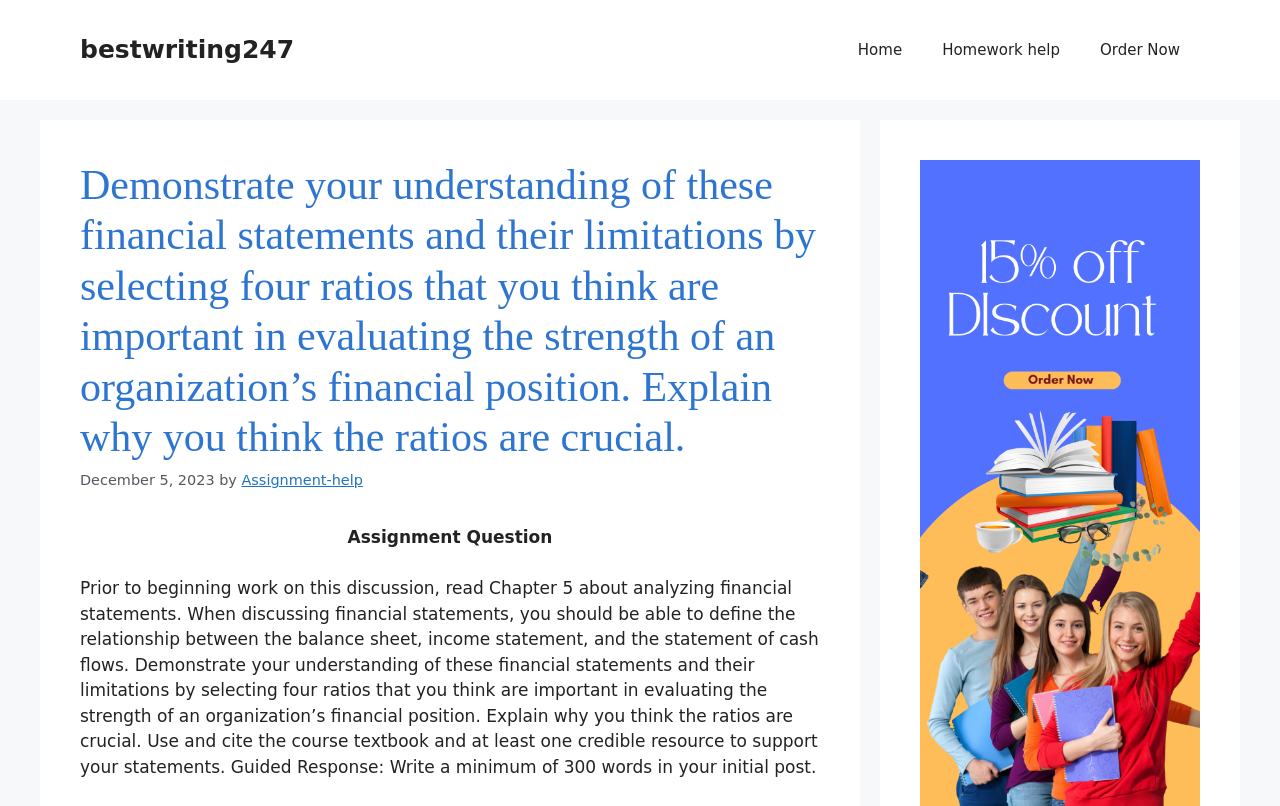Using the description: "Assignment-help", identify the bounding box of the corresponding UI element in the screenshot.

[0.189, 0.585, 0.284, 0.605]